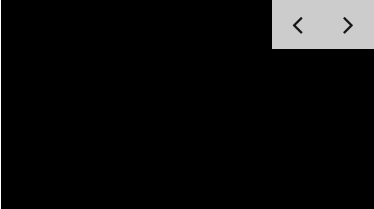What event is the visual content related to?
Answer the question with a single word or phrase derived from the image.

Mercedes-Benz Fashion Week Spring 2011